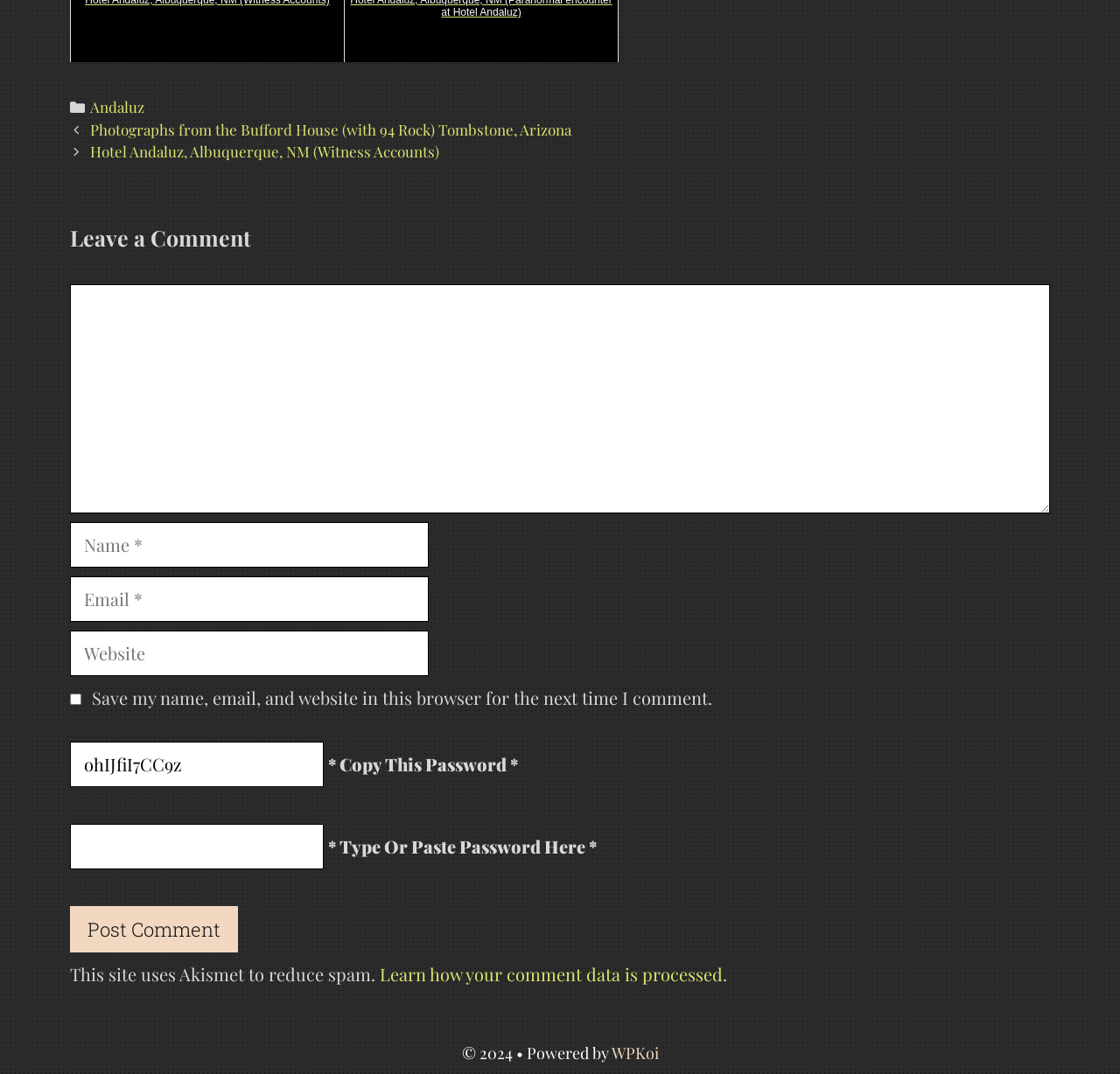Please find the bounding box coordinates for the clickable element needed to perform this instruction: "Click on the 'WPKoi' link".

[0.546, 0.97, 0.588, 0.99]